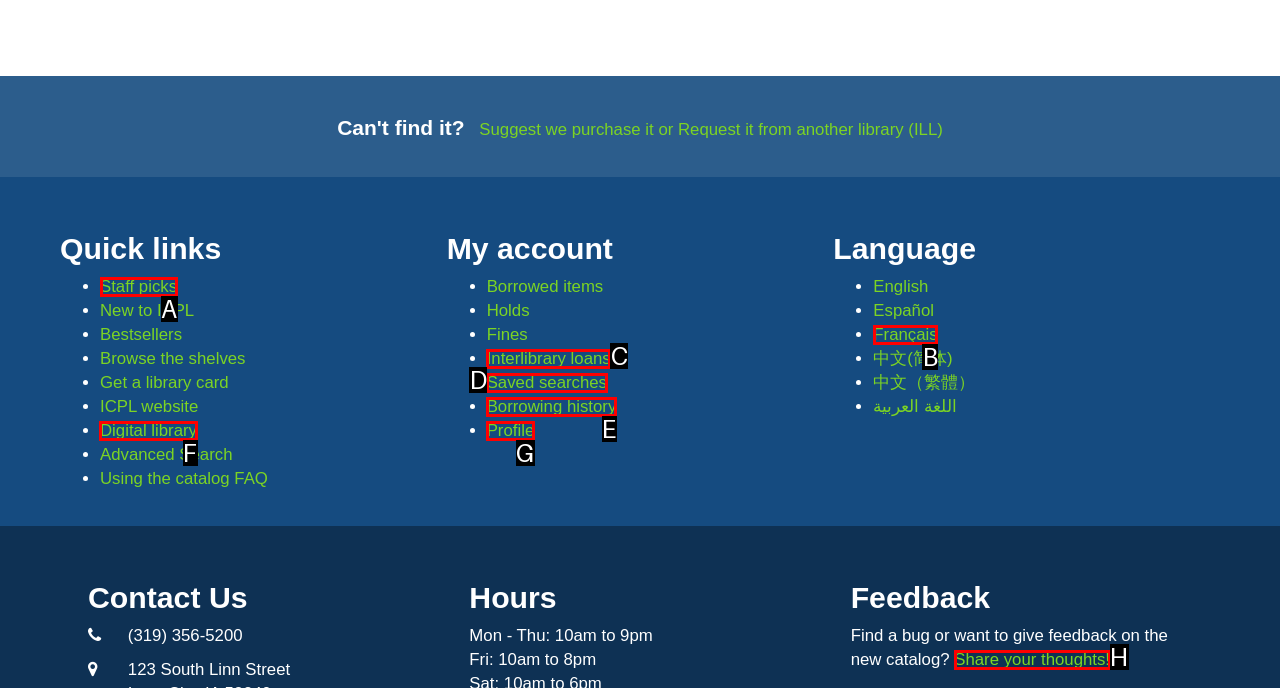Select the letter of the UI element you need to click to complete this task: View the abstract.

None